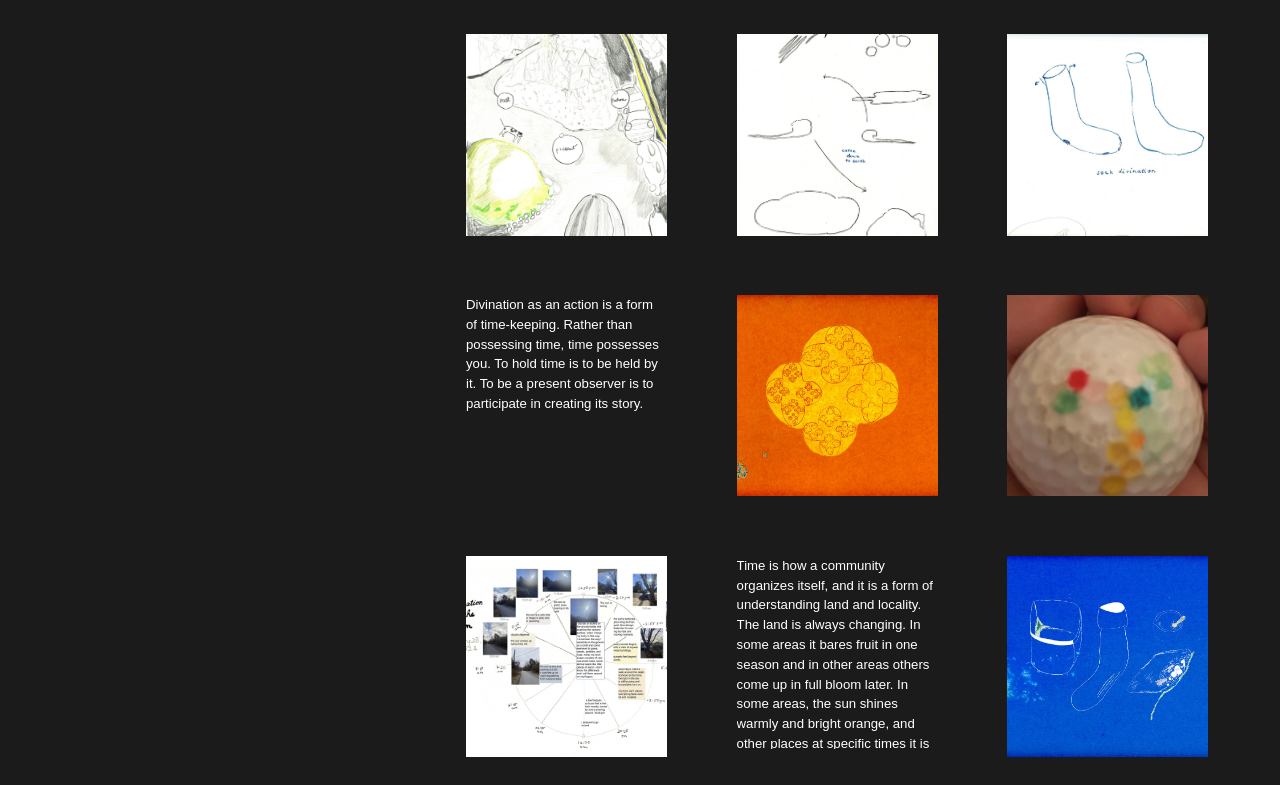What is the topic of the first sentence?
Provide a short answer using one word or a brief phrase based on the image.

time-keeping